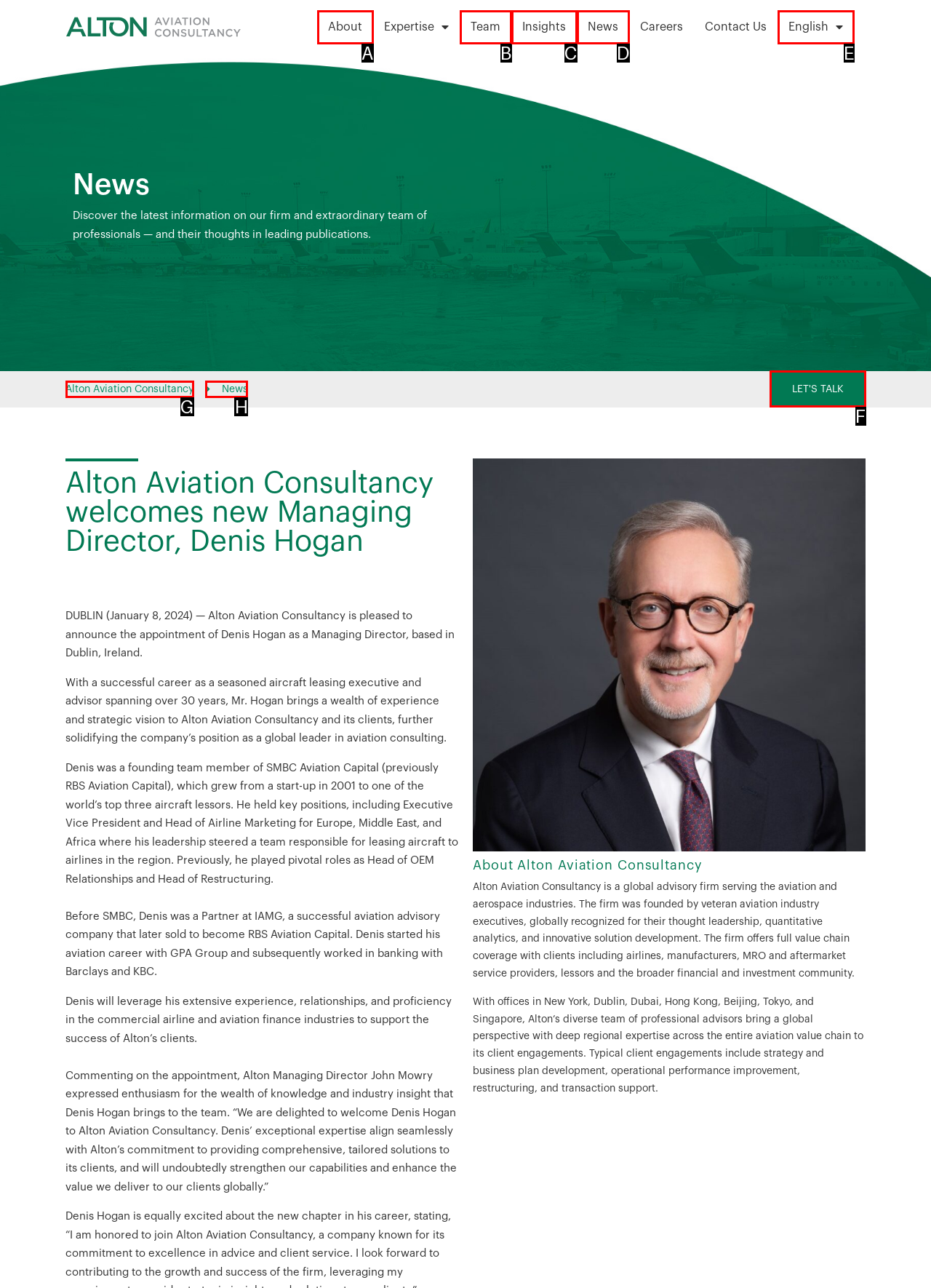Tell me which option I should click to complete the following task: Click on the 'LET'S TALK' button Answer with the option's letter from the given choices directly.

F